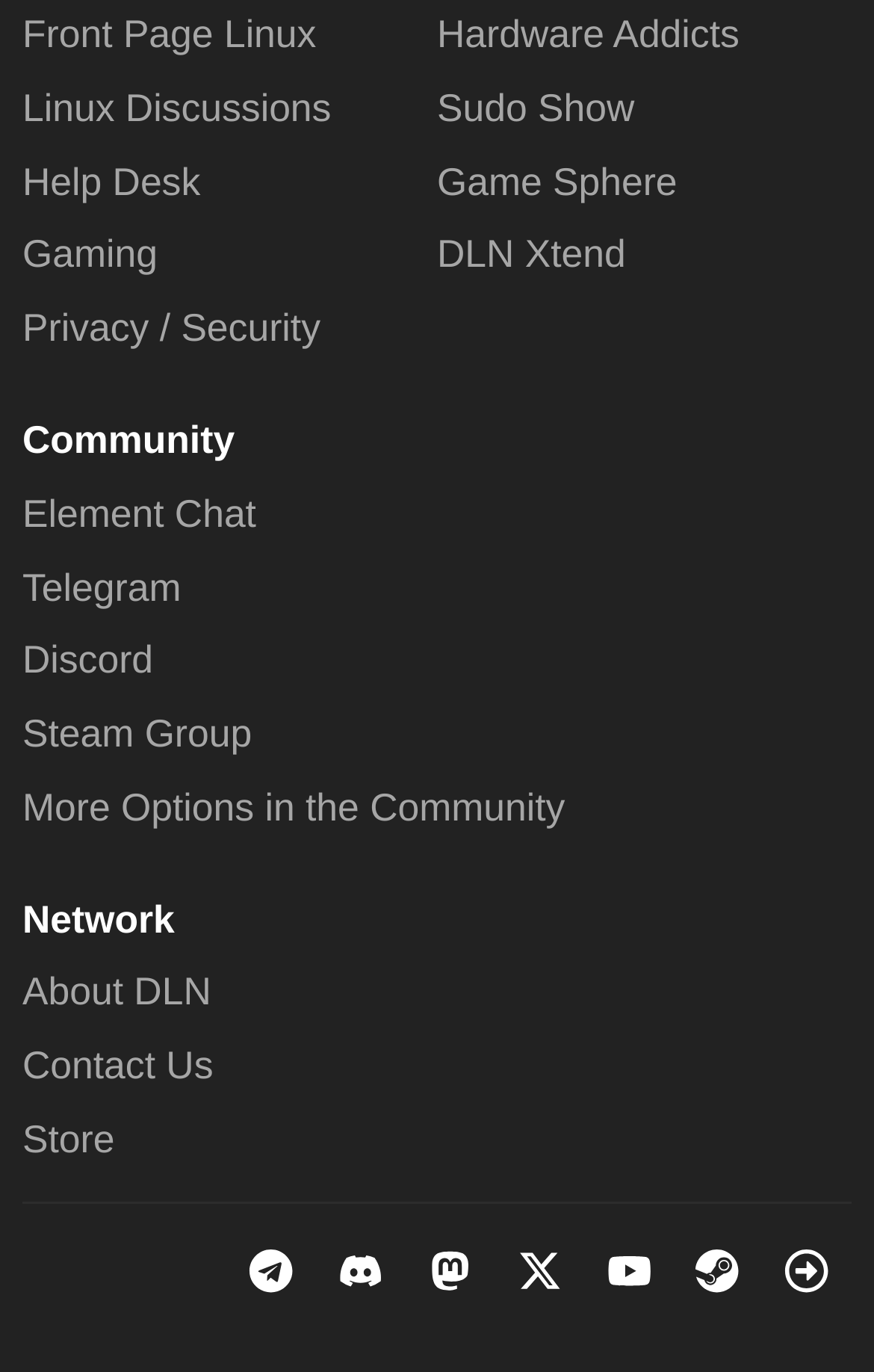How many links are there to join the DLN Community?
Kindly give a detailed and elaborate answer to the question.

I counted the links that have text related to joining the DLN Community, such as 'Element Chat', 'Telegram', 'Discord', 'Steam Group', 'More Options in the Community', 'join the DLN Telegram group', and 'join the DLN Discord server'. There are 7 links in total.